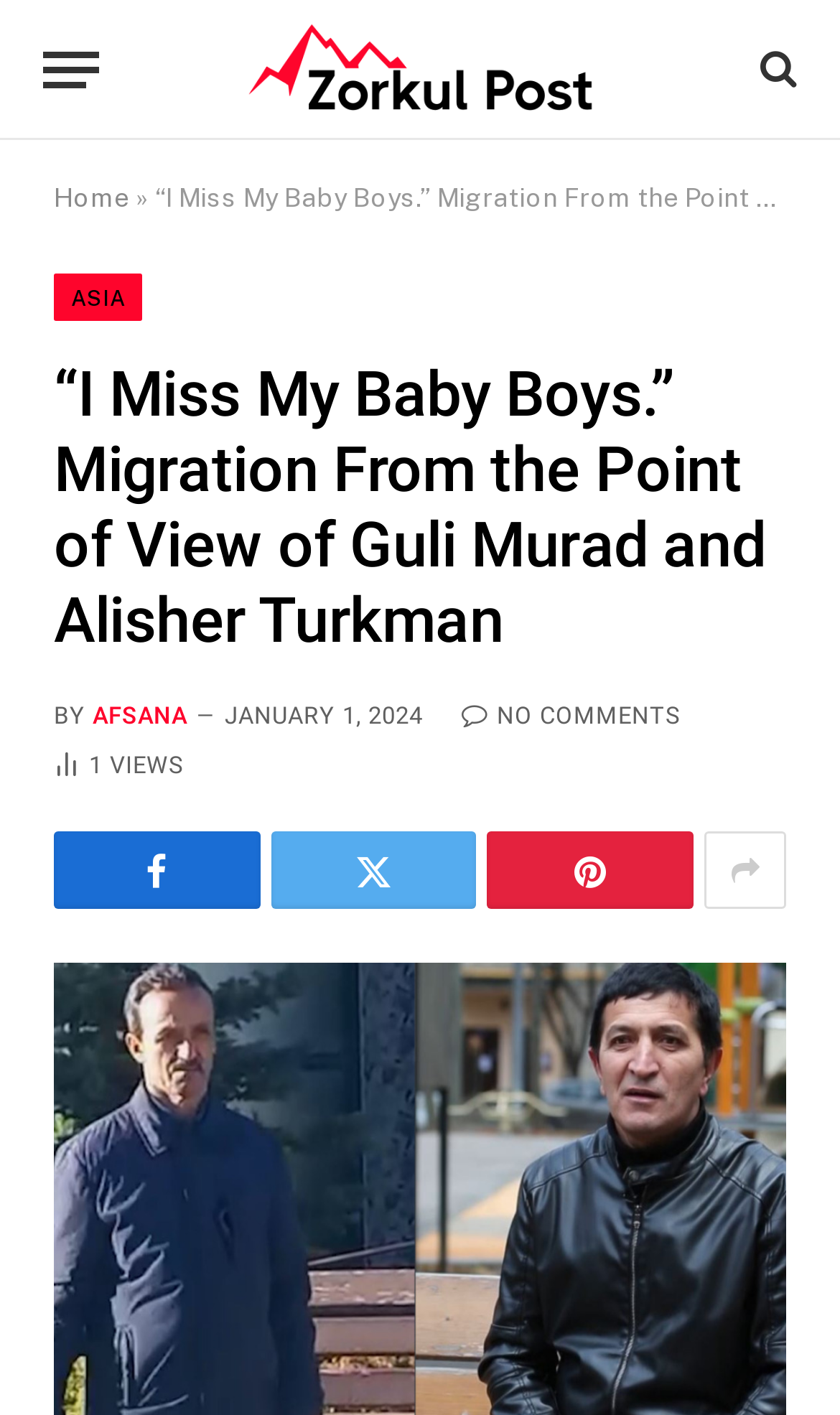Given the element description, predict the bounding box coordinates in the format (top-left x, top-left y, bottom-right x, bottom-right y). Make sure all values are between 0 and 1. Here is the element description: title="Zorkul Post"

[0.29, 0.0, 0.71, 0.099]